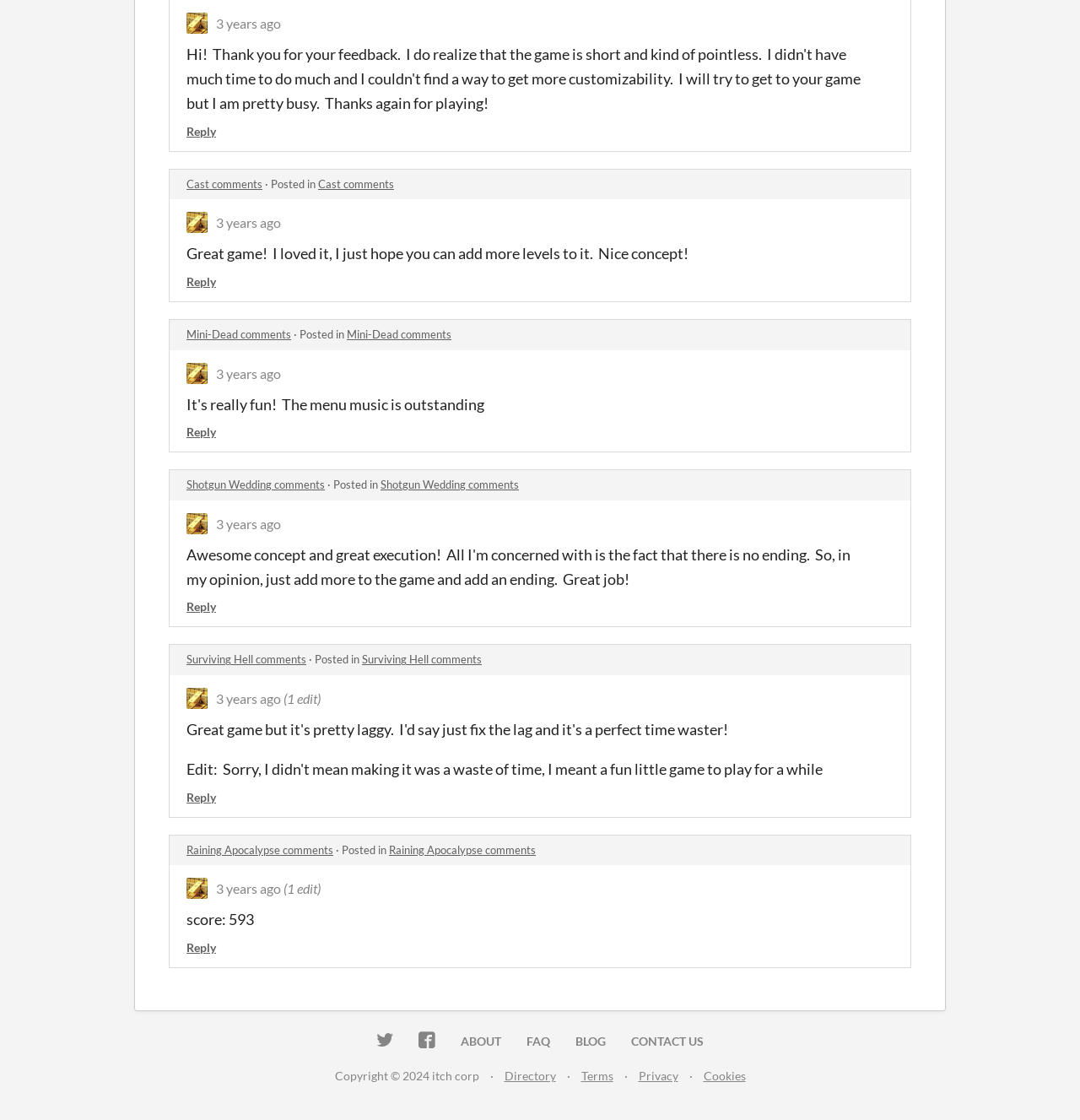Can you find the bounding box coordinates for the element to click on to achieve the instruction: "Check the post time"?

[0.2, 0.014, 0.26, 0.028]